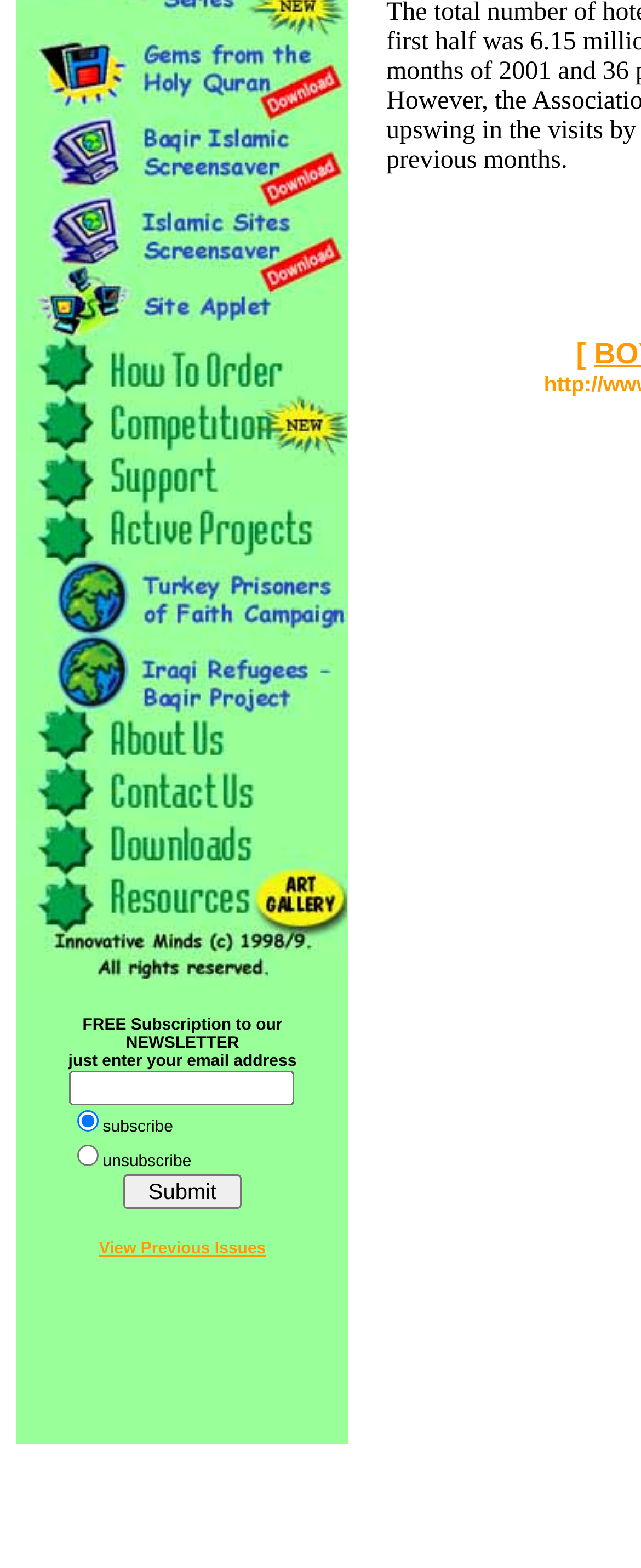Please specify the bounding box coordinates in the format (top-left x, top-left y, bottom-right x, bottom-right y), with all values as floating point numbers between 0 and 1. Identify the bounding box of the UI element described by: Instagram page (link)

None